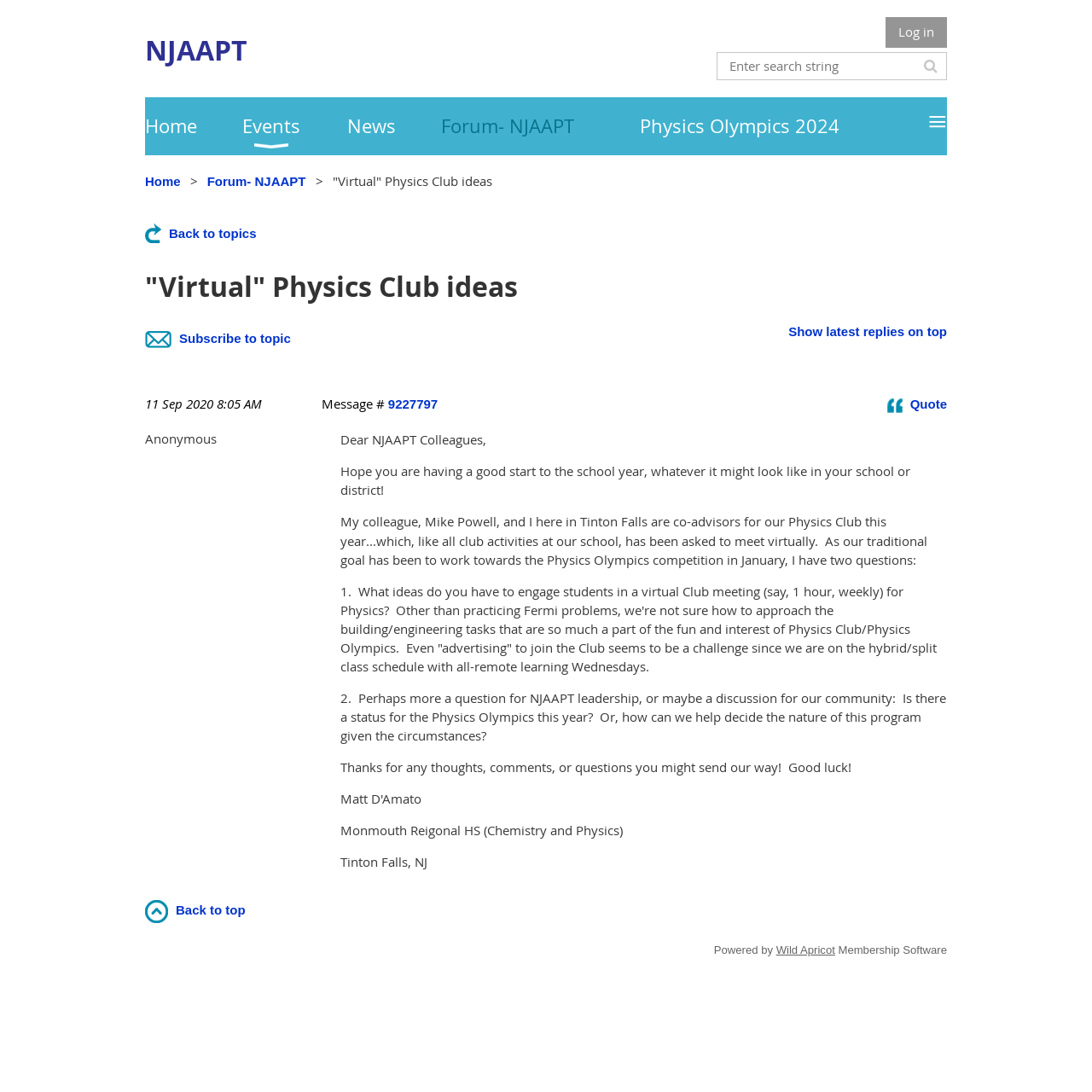Identify the bounding box for the element characterized by the following description: "Forum- NJAAPT".

[0.19, 0.159, 0.28, 0.172]